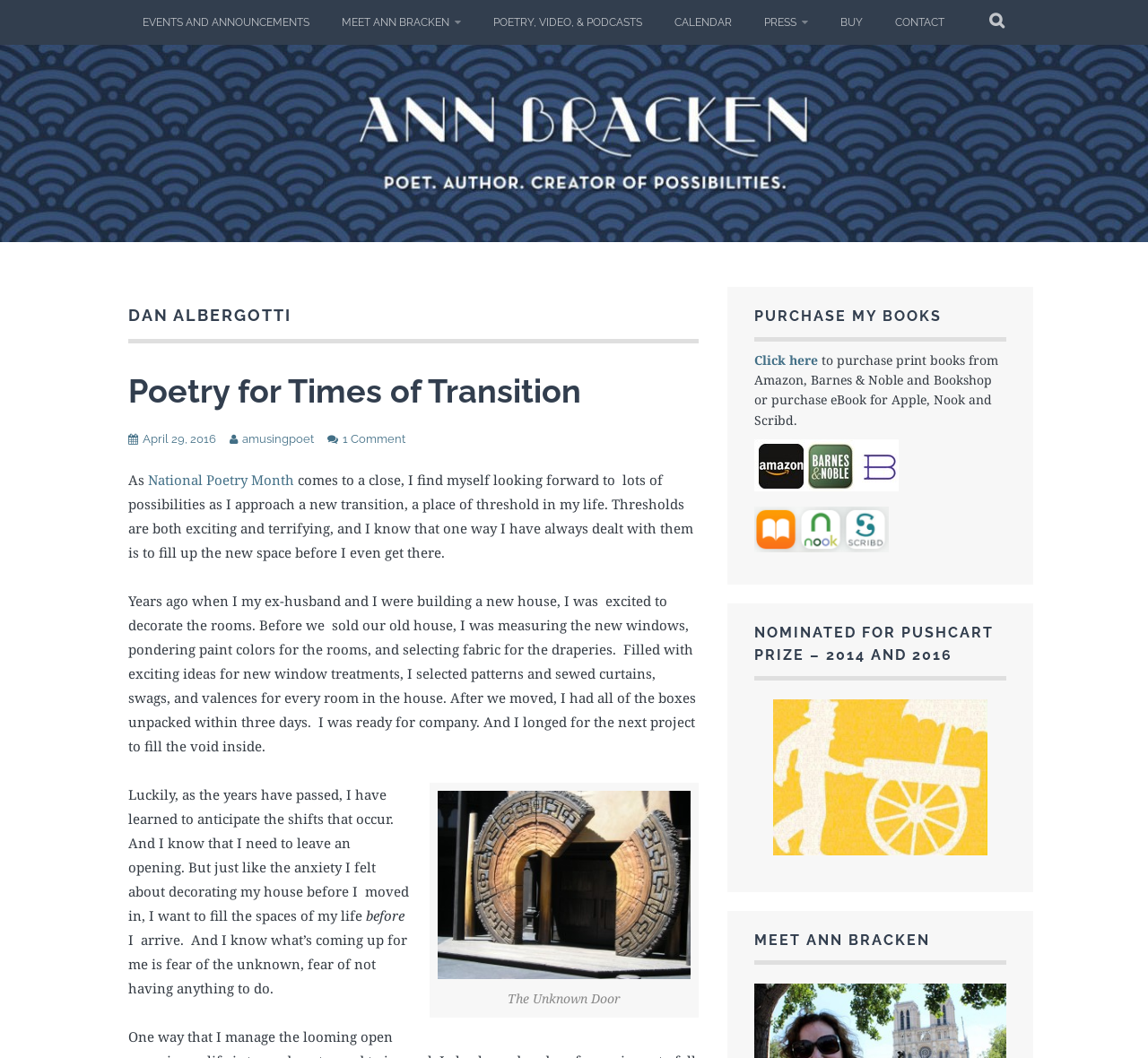Determine the coordinates of the bounding box that should be clicked to complete the instruction: "View The Unknown Door". The coordinates should be represented by four float numbers between 0 and 1: [left, top, right, bottom].

[0.381, 0.747, 0.601, 0.926]